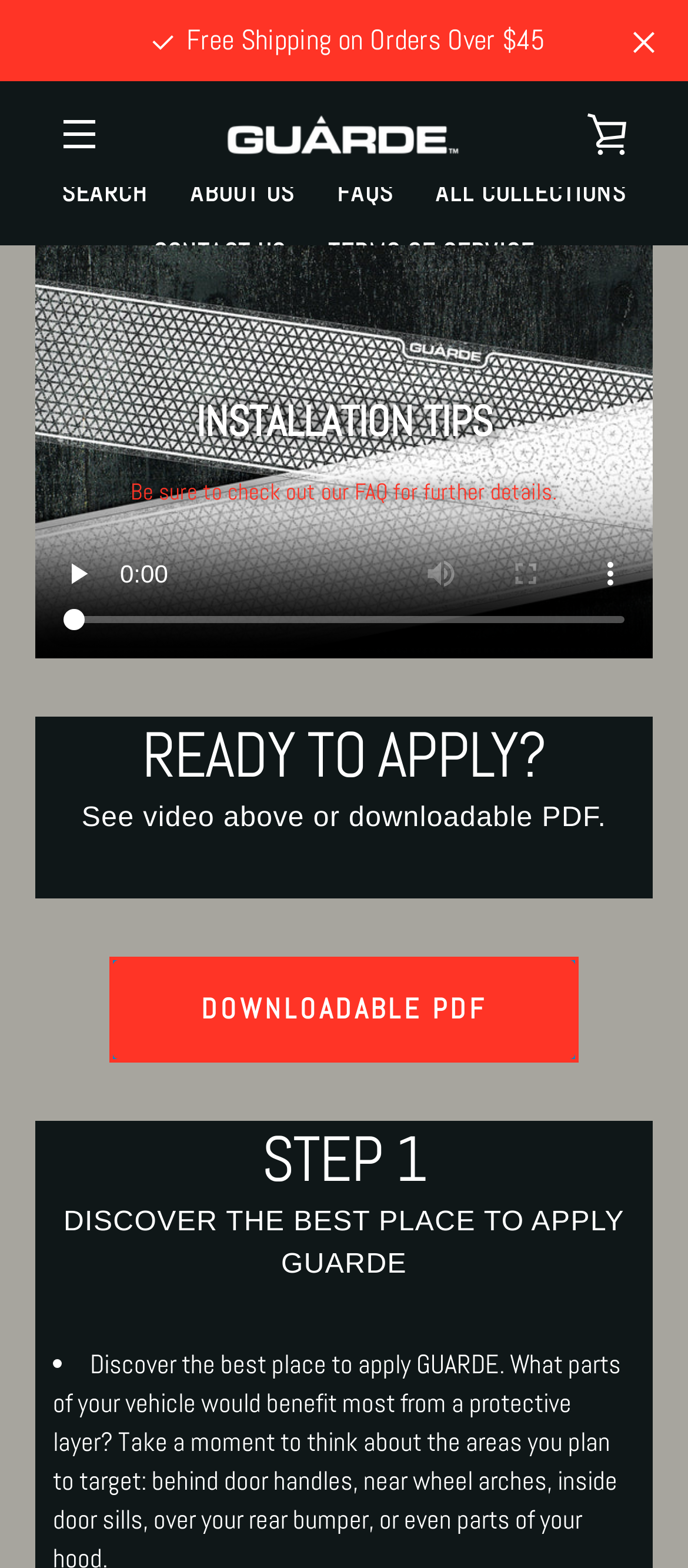Determine the bounding box coordinates of the UI element described below. Use the format (top-left x, top-left y, bottom-right x, bottom-right y) with floating point numbers between 0 and 1: FAQs

[0.415, 0.298, 0.585, 0.368]